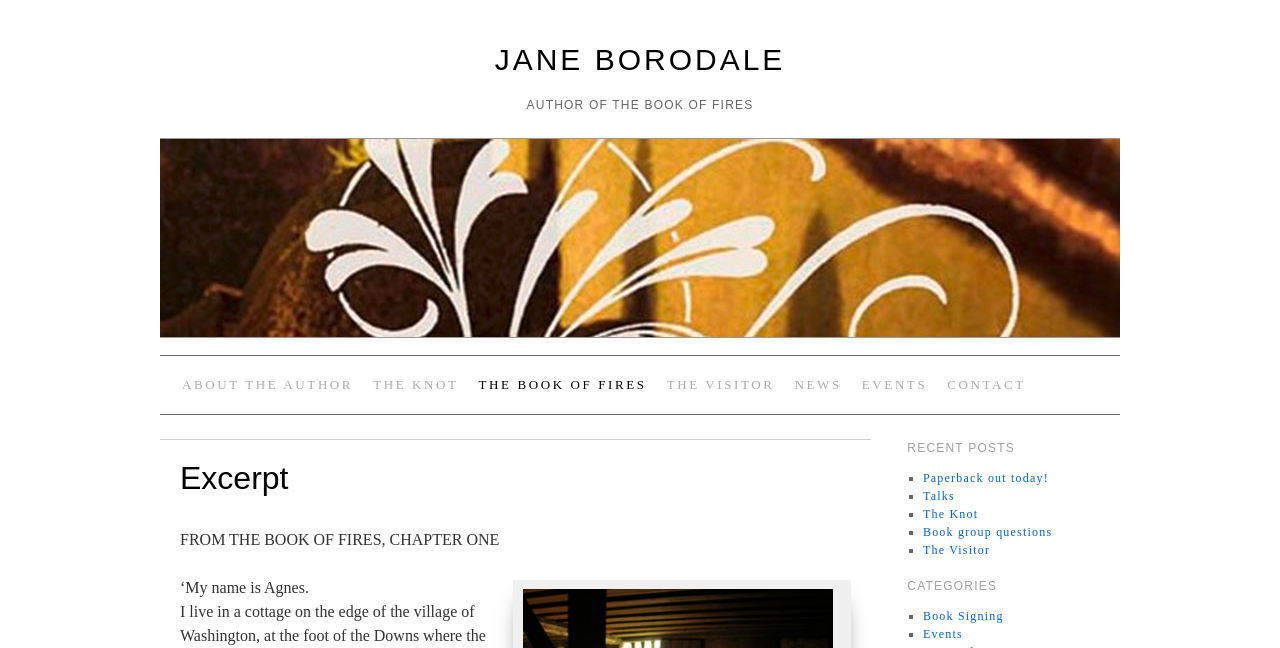Please identify the bounding box coordinates of the clickable area that will allow you to execute the instruction: "Check recent posts".

[0.709, 0.677, 0.874, 0.705]